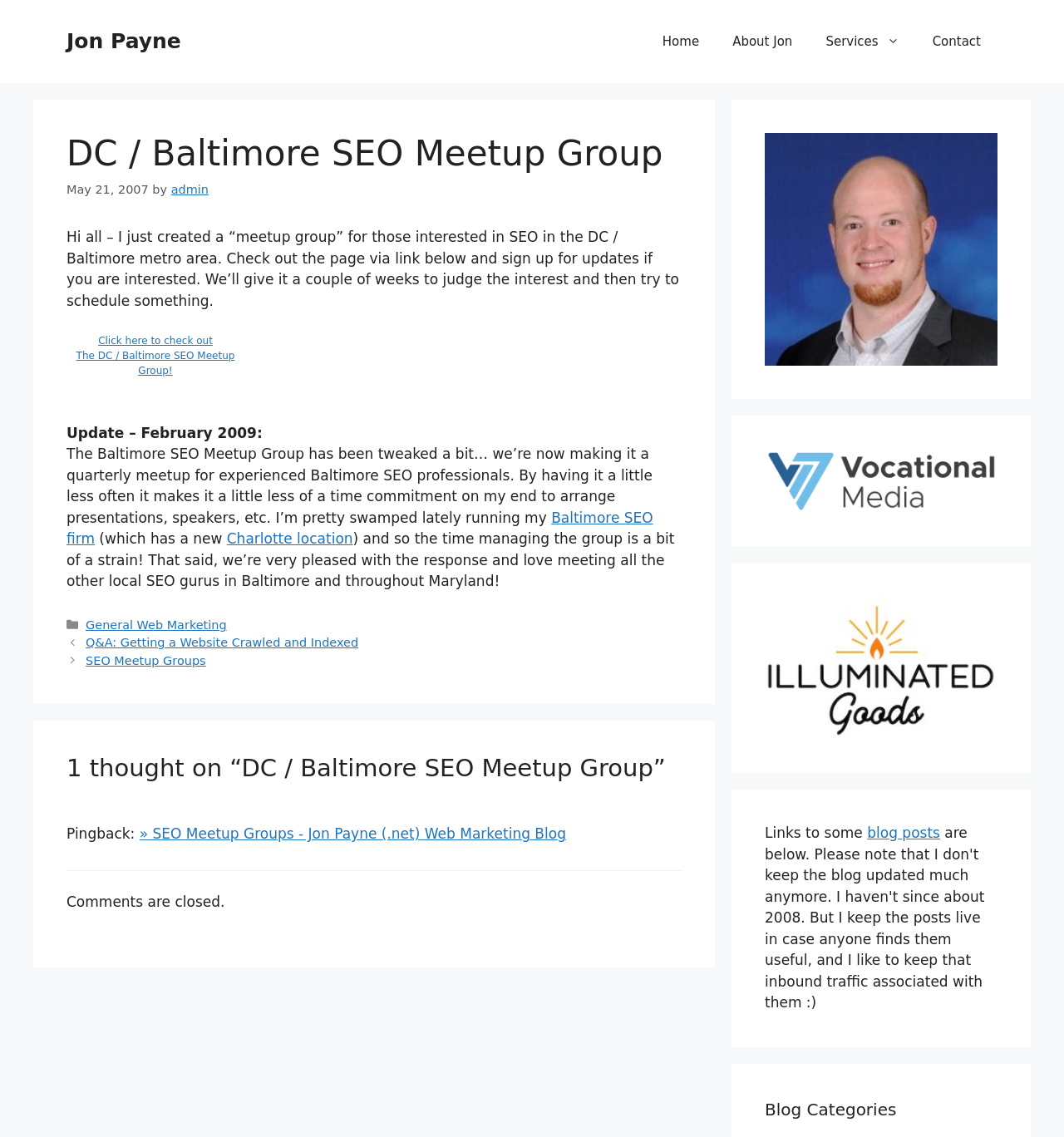Identify the bounding box coordinates for the element you need to click to achieve the following task: "Visit the 'Baltimore SEO firm' website". Provide the bounding box coordinates as four float numbers between 0 and 1, in the form [left, top, right, bottom].

[0.062, 0.448, 0.614, 0.481]